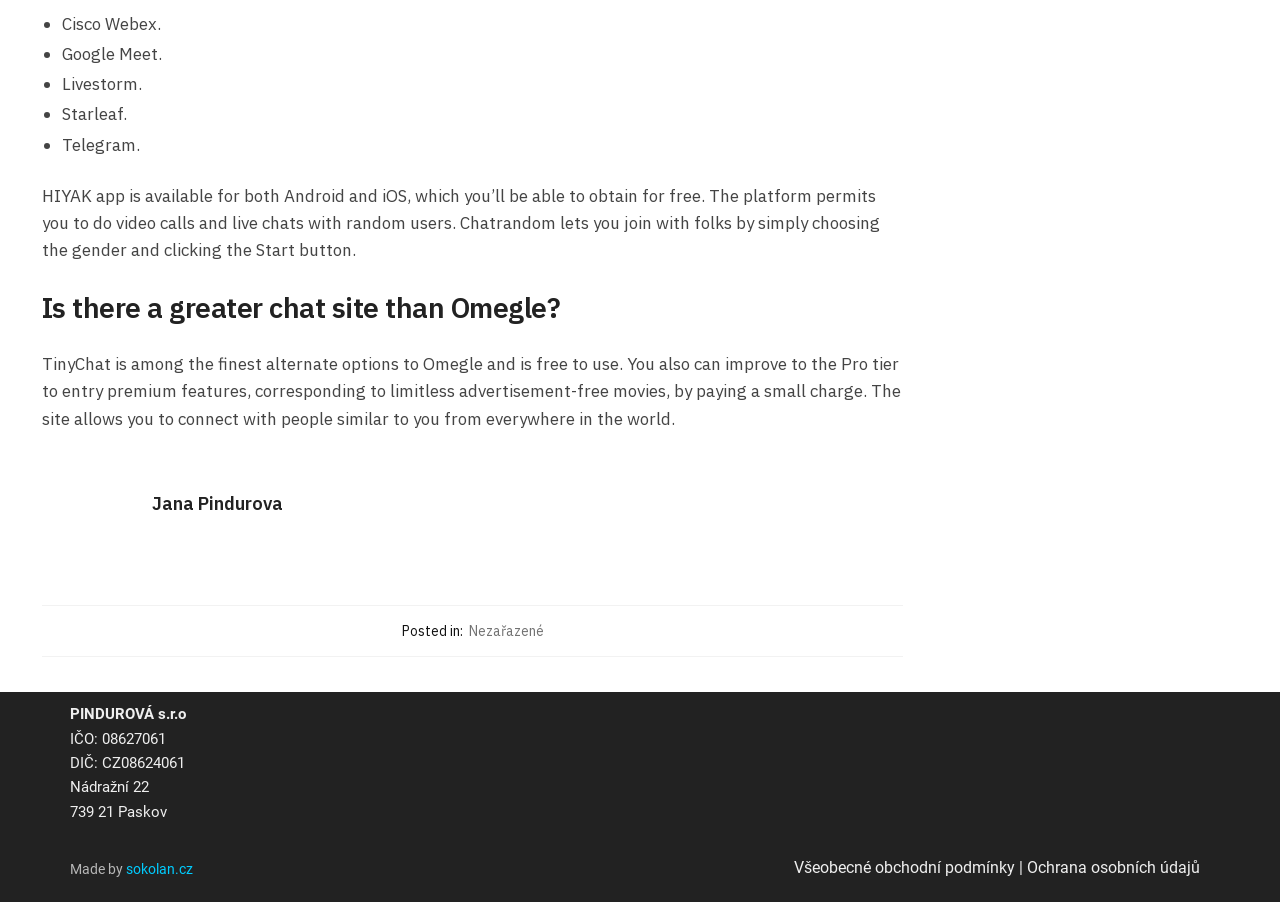Given the description: "alt="ODU Commander Bowen Technovation"", determine the bounding box coordinates of the UI element. The coordinates should be formatted as four float numbers between 0 and 1, [left, top, right, bottom].

None